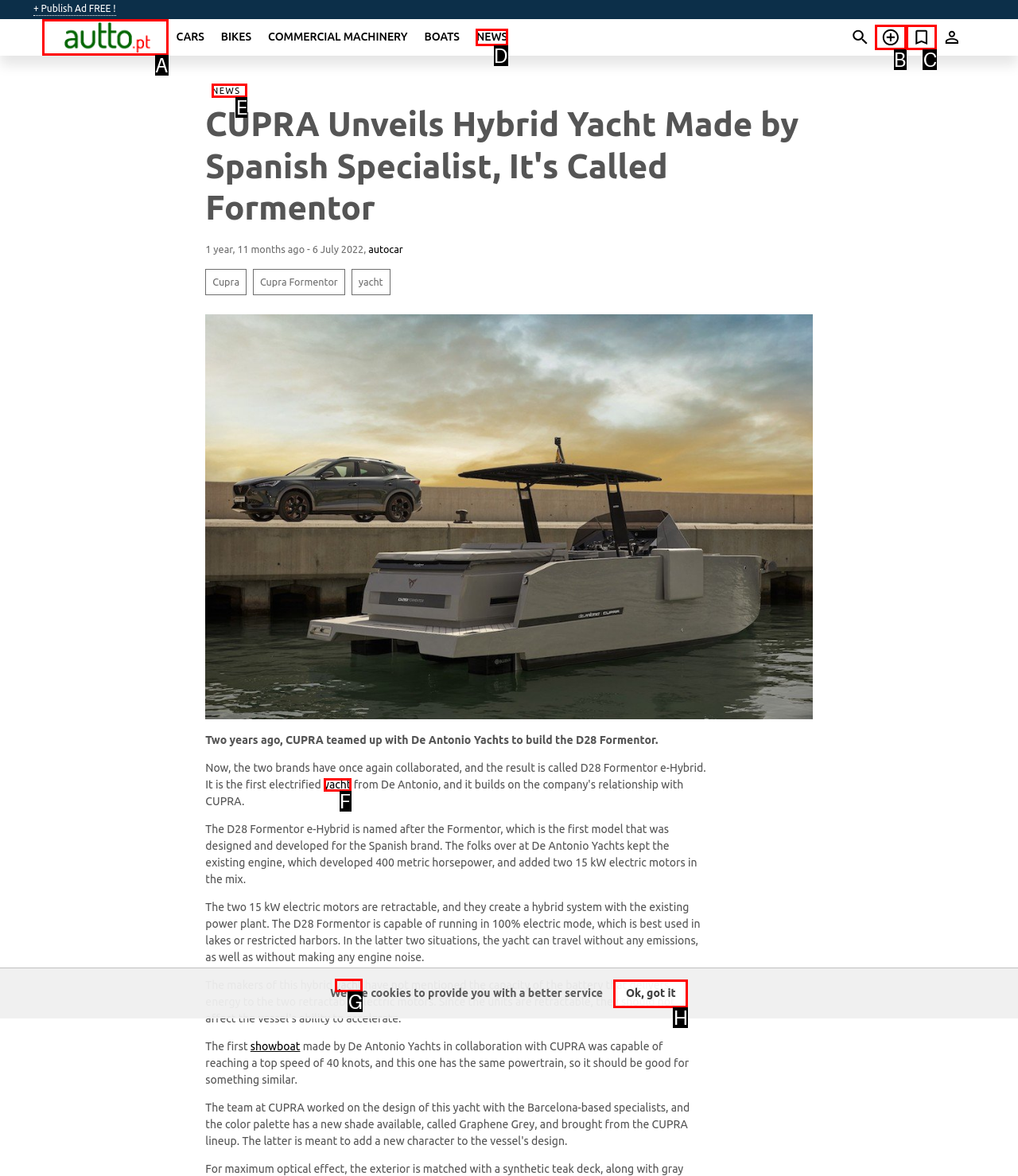Given the description: aria-label="Сheck your bookmarked ads"
Identify the letter of the matching UI element from the options.

C